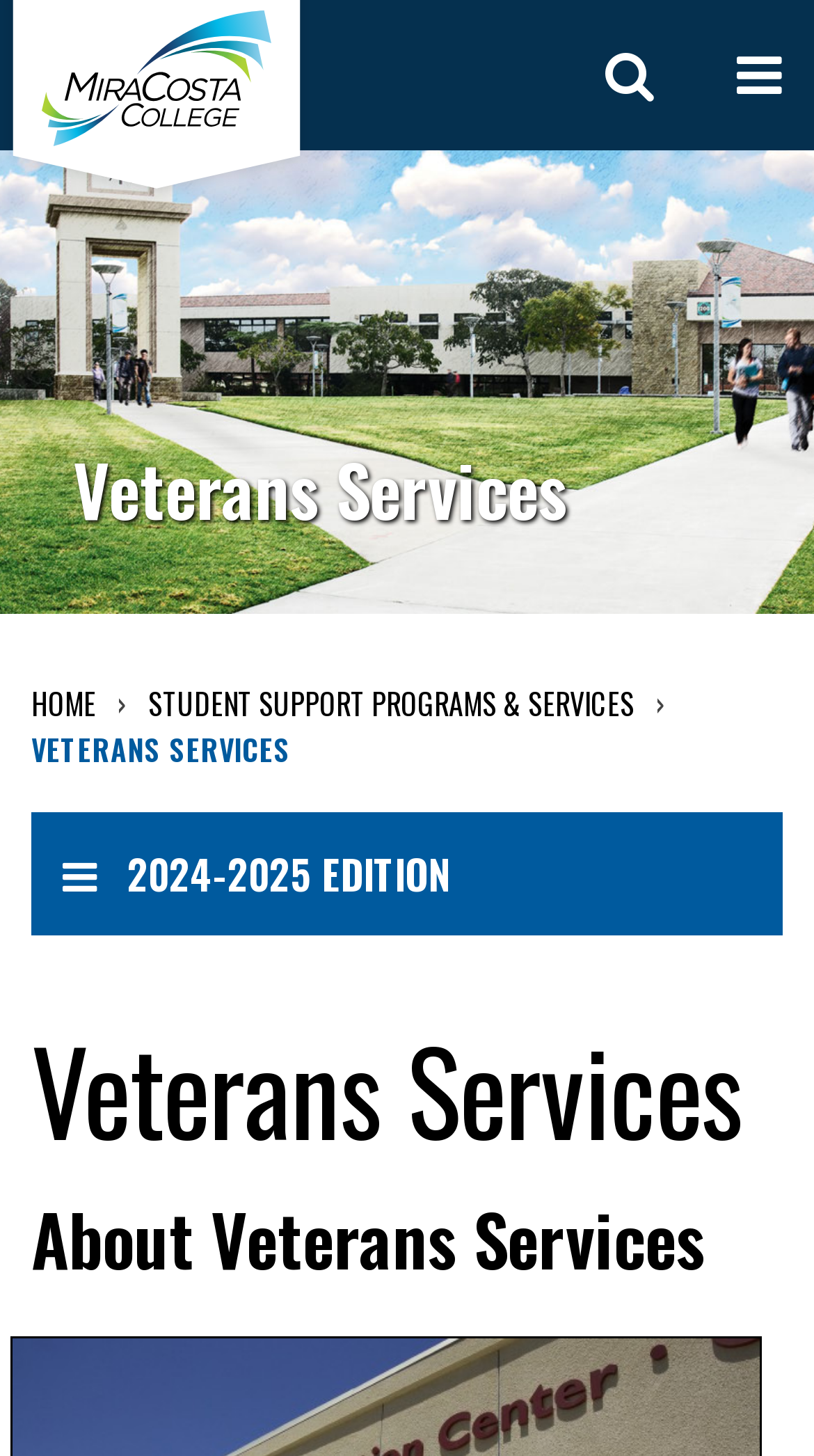What is the purpose of the 'Toggle Search Access' button?
Using the image, answer in one word or phrase.

To search